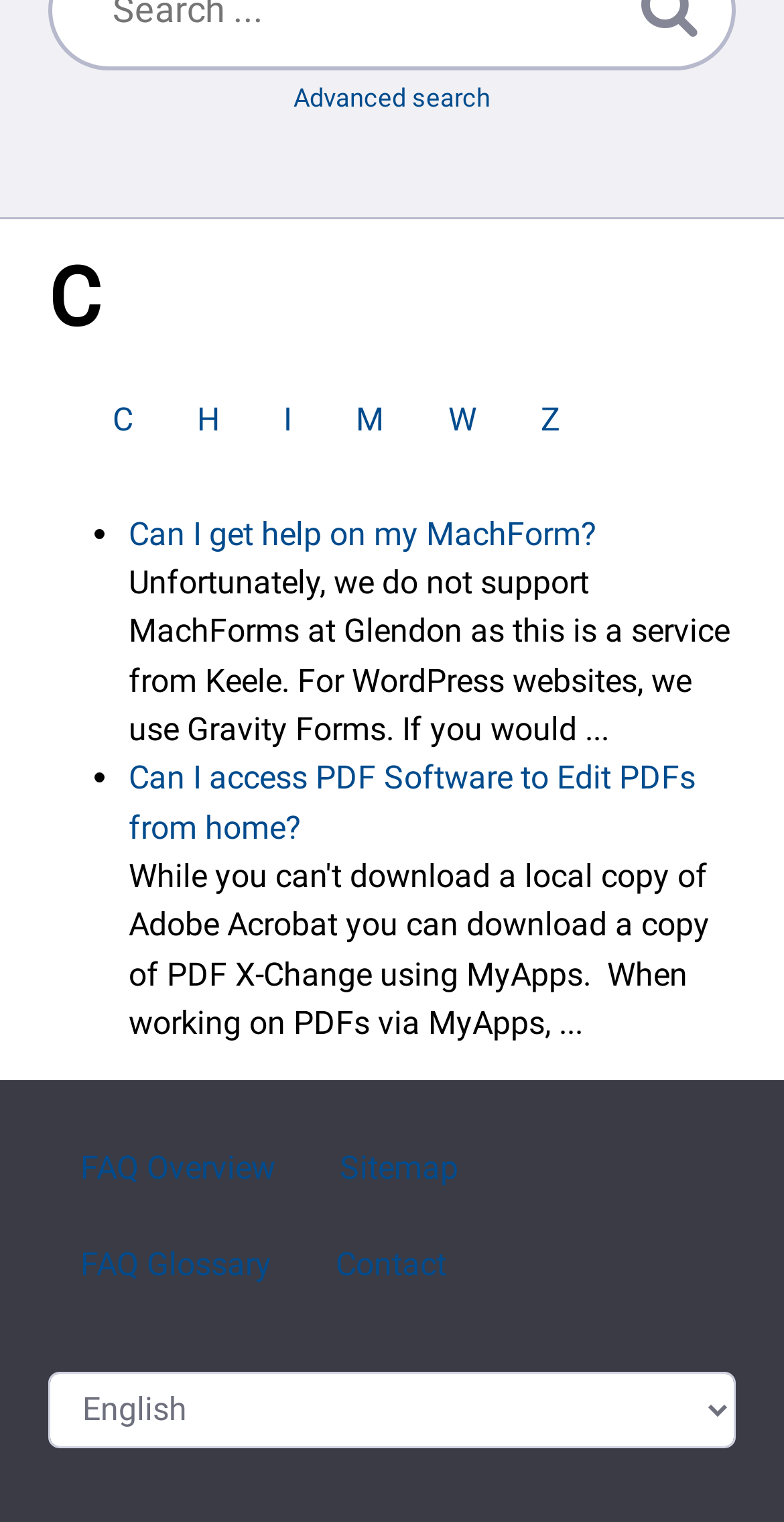Identify the bounding box of the HTML element described as: "FAQ Glossary".

[0.103, 0.819, 0.346, 0.844]